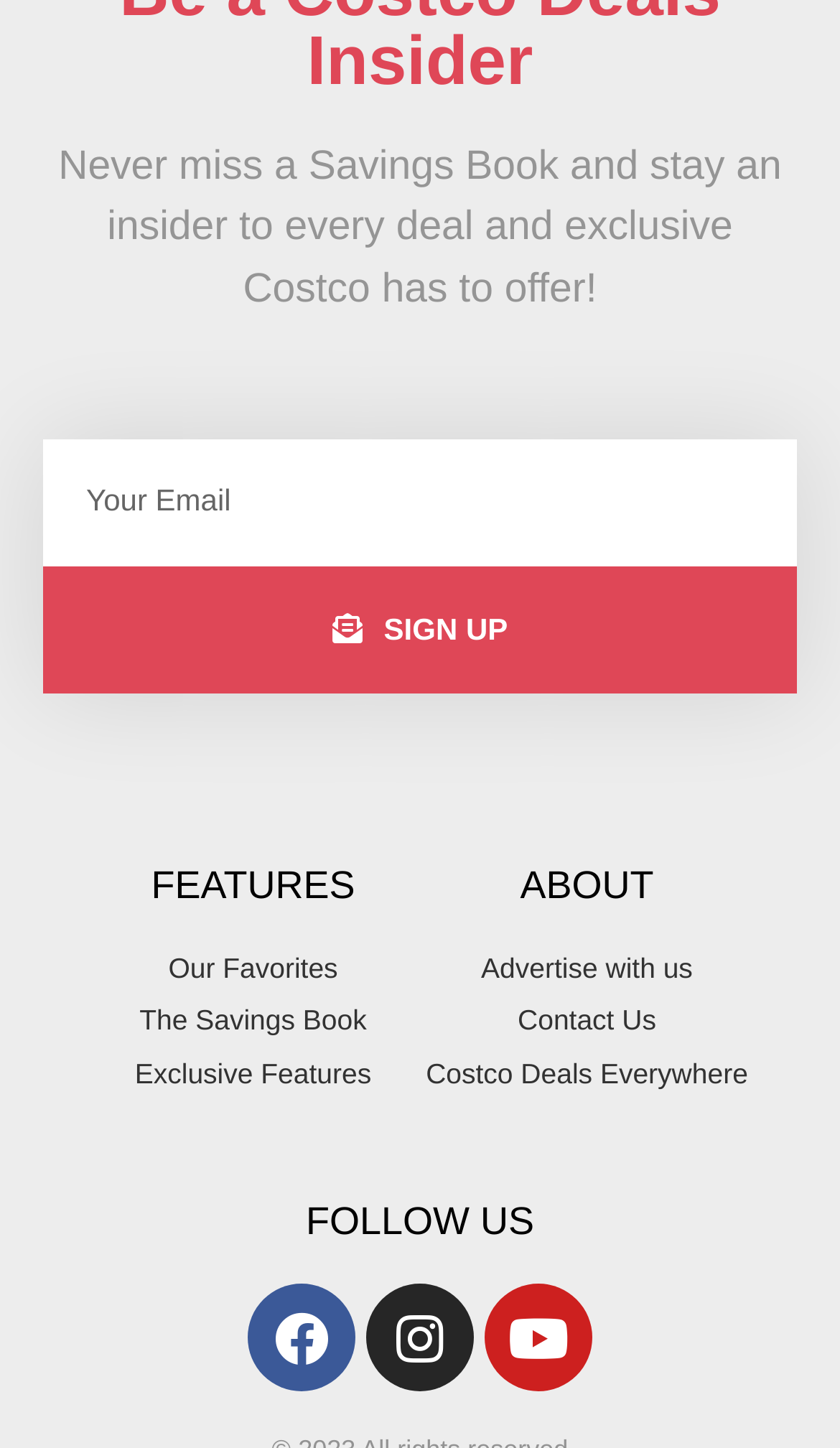From the webpage screenshot, predict the bounding box of the UI element that matches this description: "The Savings Book".

[0.103, 0.69, 0.5, 0.719]